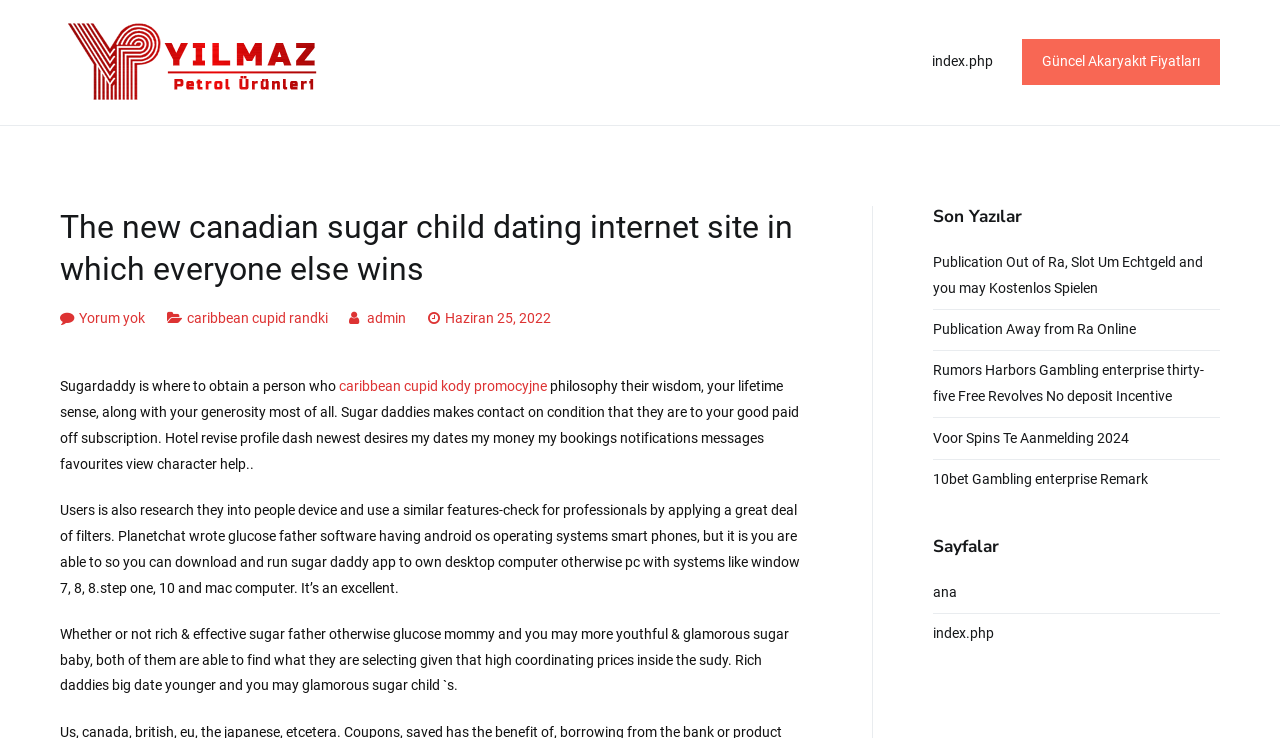Extract the main heading from the webpage content.

The new canadian sugar child dating internet site in which everyone else wins